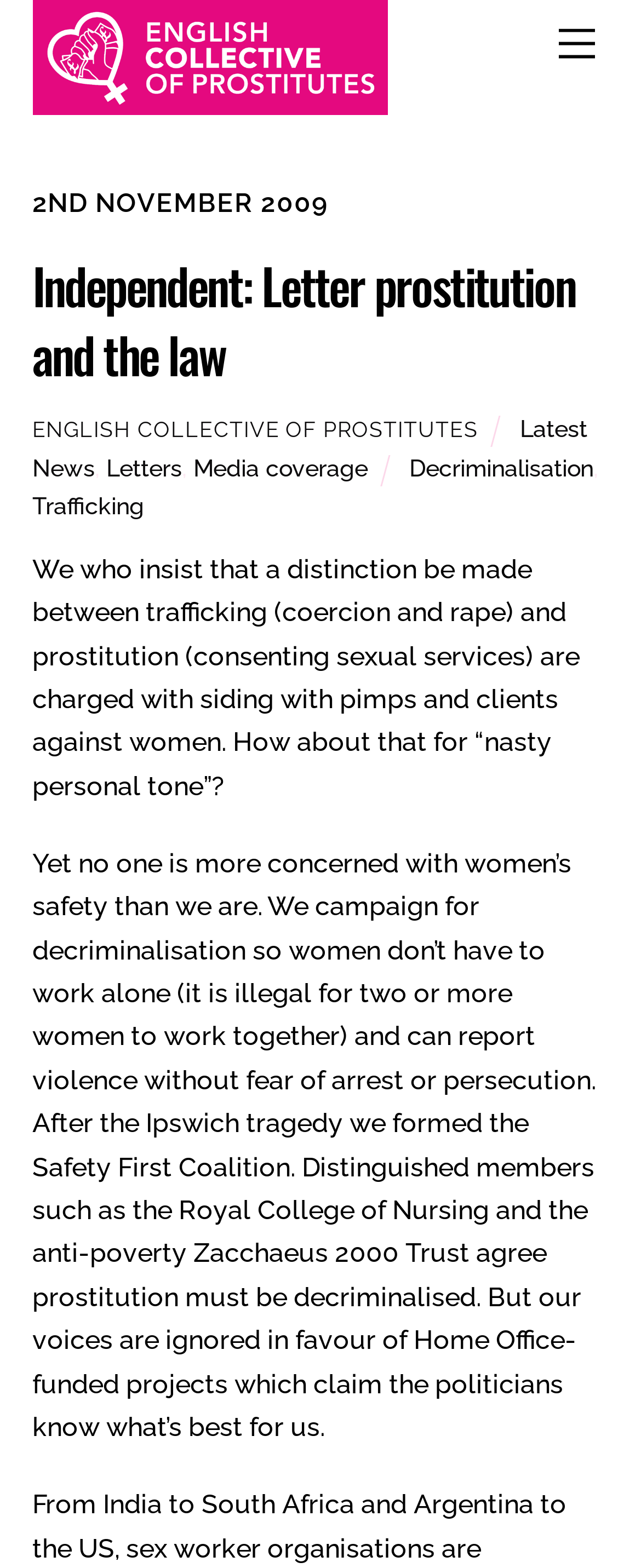Can you find and provide the main heading text of this webpage?

Independent: Letter prostitution and the law